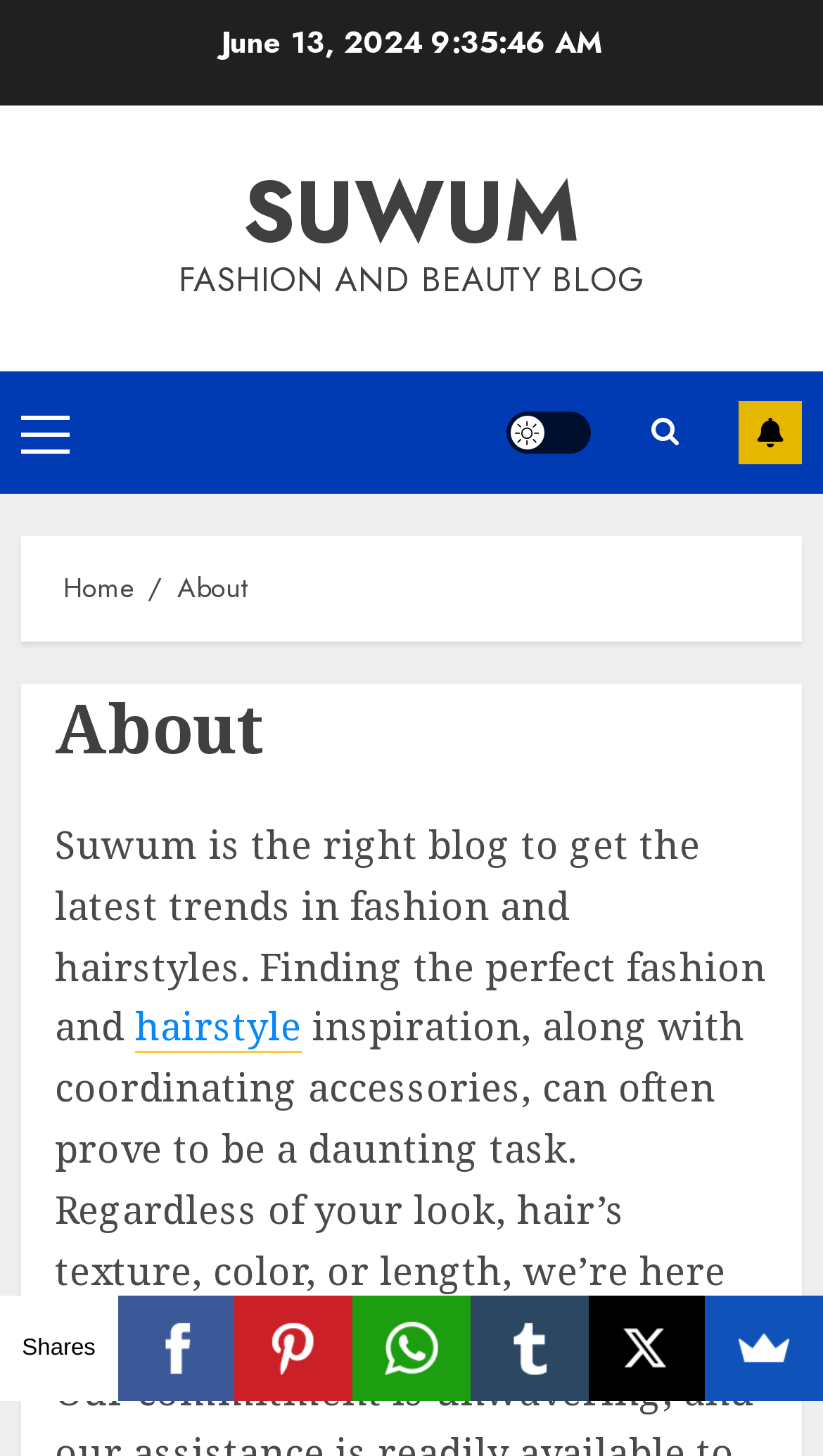Find the bounding box coordinates for the area you need to click to carry out the instruction: "Subscribe to the blog". The coordinates should be four float numbers between 0 and 1, indicated as [left, top, right, bottom].

[0.897, 0.275, 0.974, 0.318]